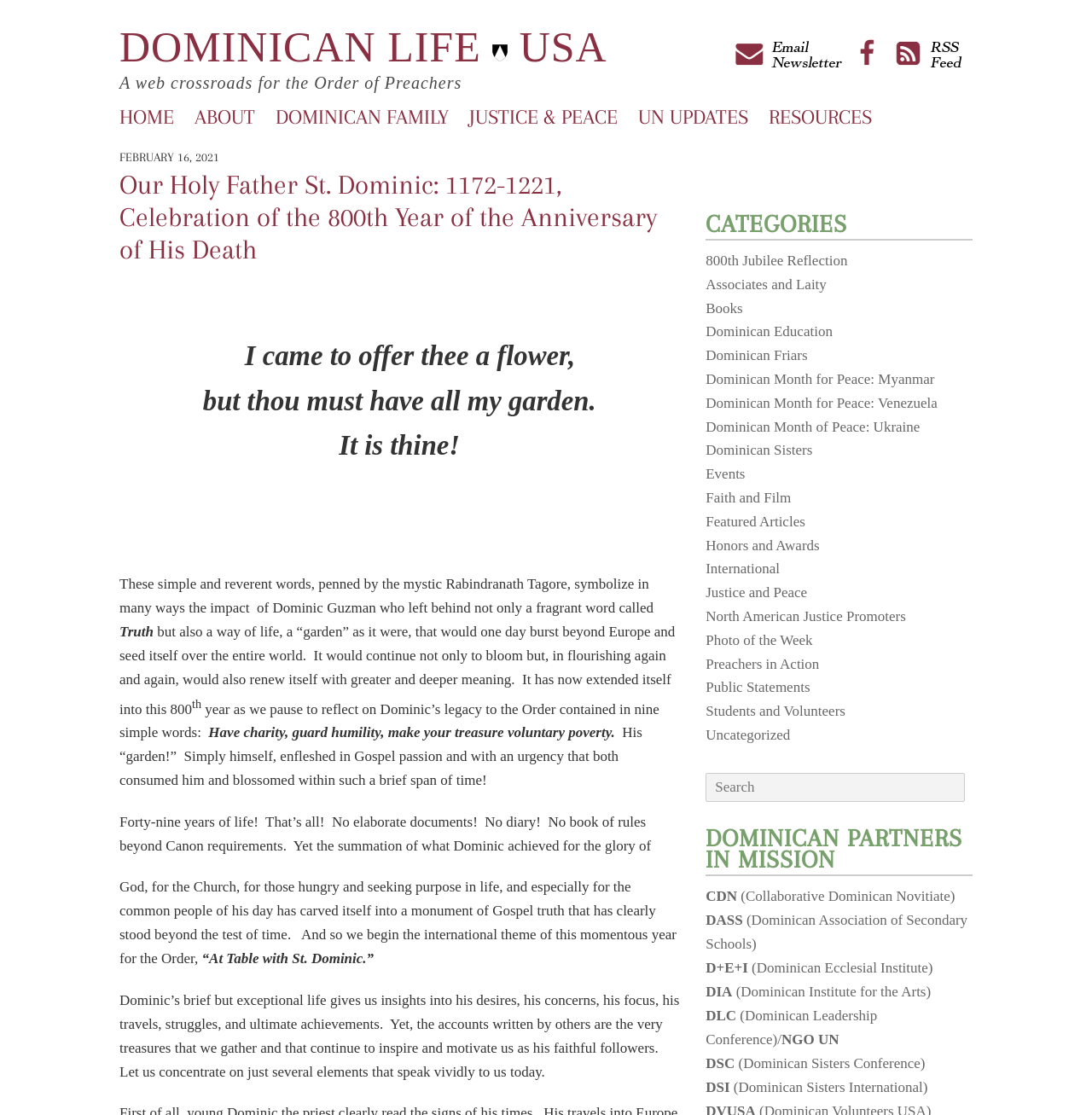Use a single word or phrase to answer the question: 
What is the name of the Order mentioned on the webpage?

Order of Preachers